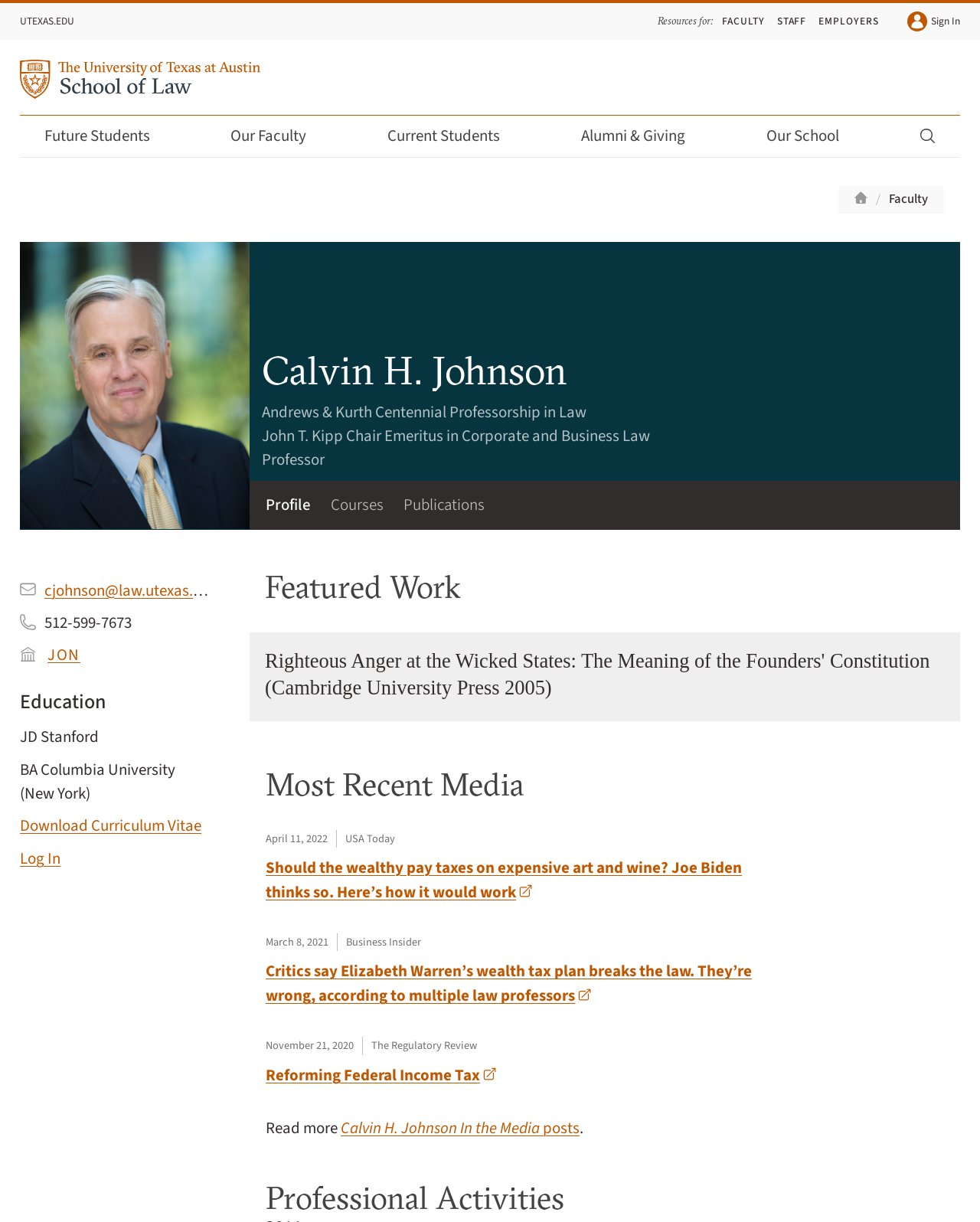Explain the features and main sections of the webpage comprehensively.

The webpage is about Calvin H. Johnson, a faculty member at the University of Texas at Austin School of Law. At the top left, there is a link to the university's website, "UTEXAS.EDU", and a heading that reads "Resources for:". Below this, there are three links: "FACULTY", "STAFF", and "EMPLOYERS". On the top right, there is a link to sign in and a button to toggle search.

Below the top section, there is a navigation menu with five buttons: "Future Students", "Our Faculty", "Current Students", "Alumni & Giving", and "Our School". 

The main content of the page is divided into two sections. On the left, there is a profile section with a heading that reads "Faculty Profile: Calvin H. Johnson". Below this, there is a figure with a link to Calvin H. Johnson's profile picture, and a heading with his name. There are also links to his profile, courses, and publications.

On the right, there is a section with contact information, including email address, phone number, and address. There is also a section with education information, including his JD from Stanford and BA from Columbia University.

Below the contact and education sections, there is a section with links to download his curriculum vitae and log in. There is also a button to view more information.

The main profile content section is divided into three parts. The first part is a featured work section, the second part is a most recent media section, and the third part is a professional activities section. In the most recent media section, there are three news articles with links to the full articles, along with the publication dates and sources. There is also a link to read more and view Calvin H. Johnson's media posts.